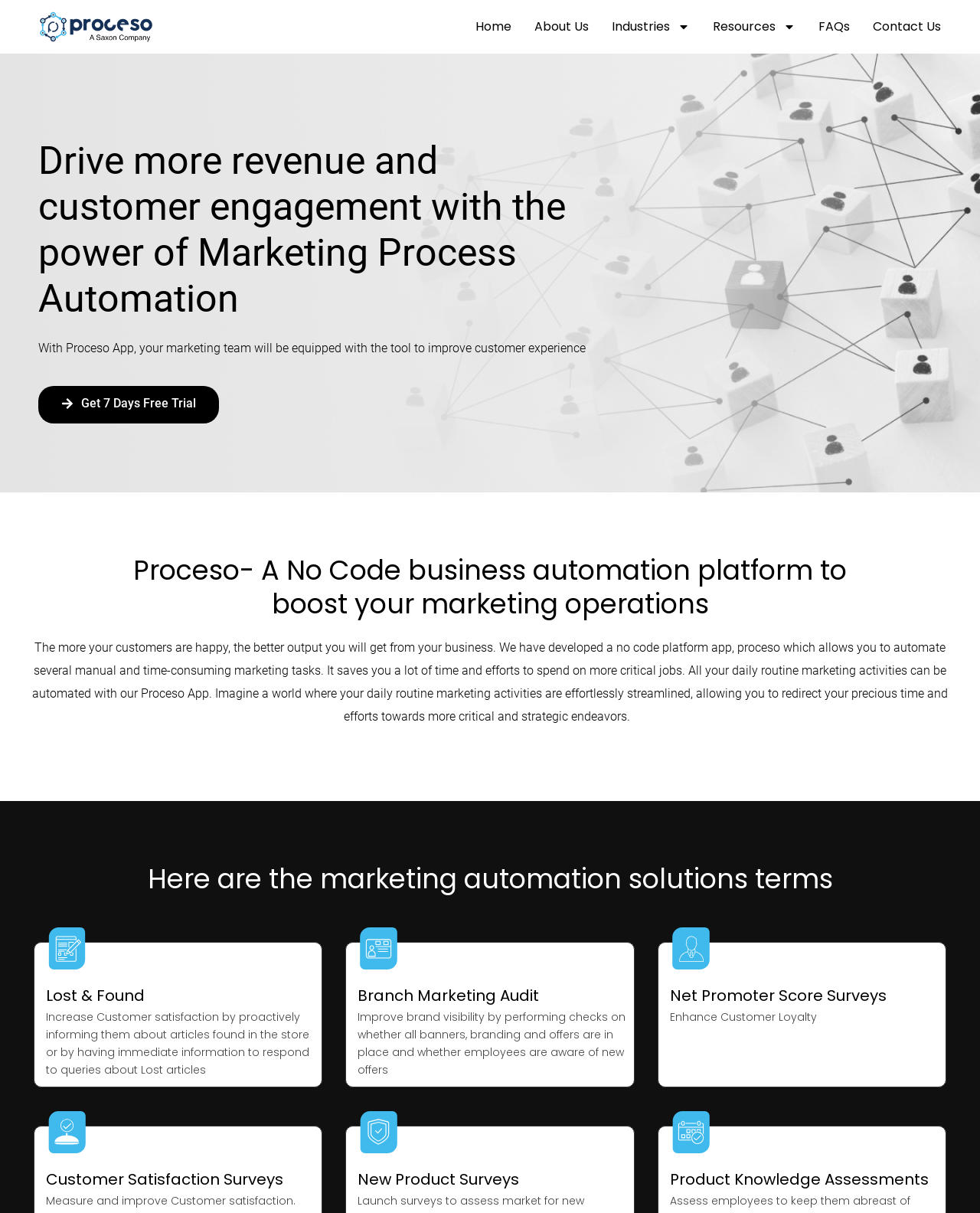Find the bounding box coordinates of the element's region that should be clicked in order to follow the given instruction: "Click on the 'Proceso - A Saxon Company' link". The coordinates should consist of four float numbers between 0 and 1, i.e., [left, top, right, bottom].

[0.04, 0.009, 0.156, 0.035]